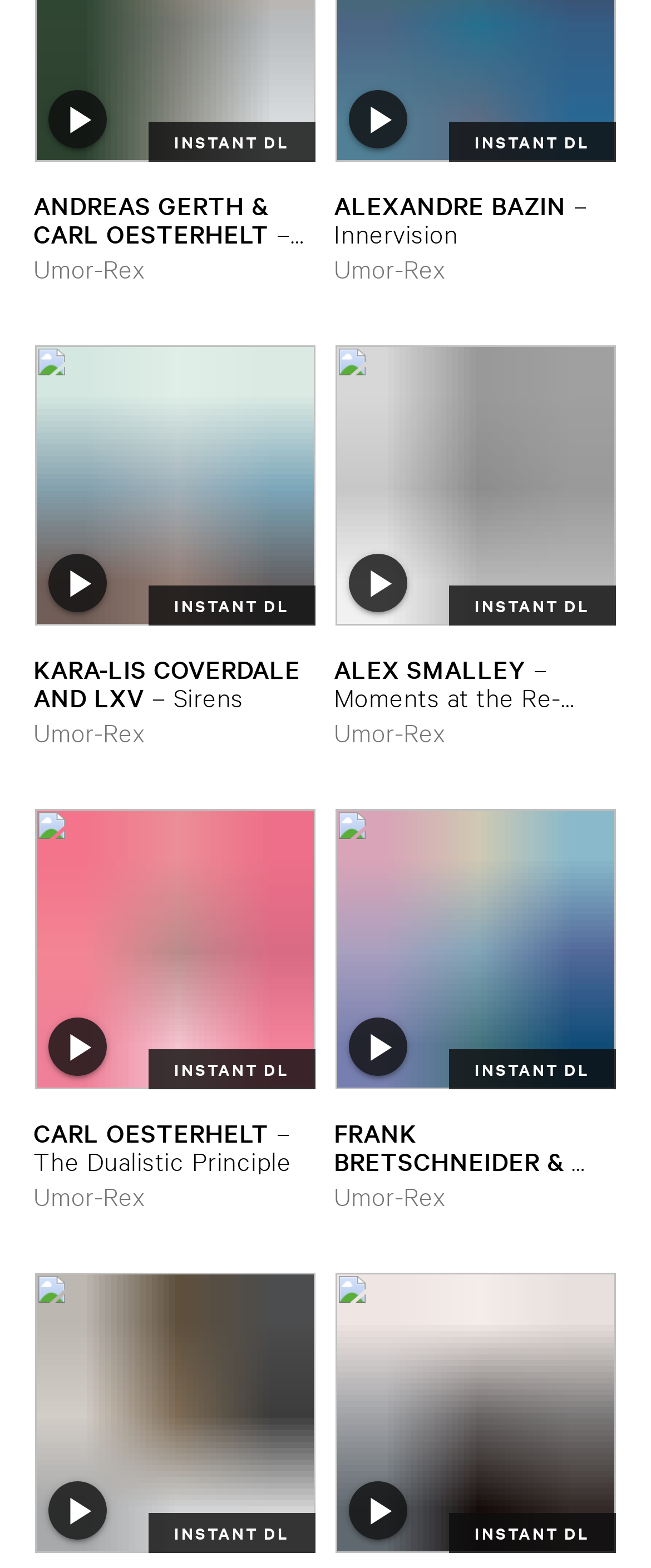Locate the bounding box coordinates of the clickable area needed to fulfill the instruction: "Click on 'Continue reading →'".

None